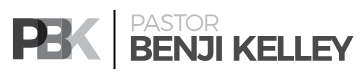What is Pastor Benji Kelley's role?
Based on the image, respond with a single word or phrase.

Pastor and founder